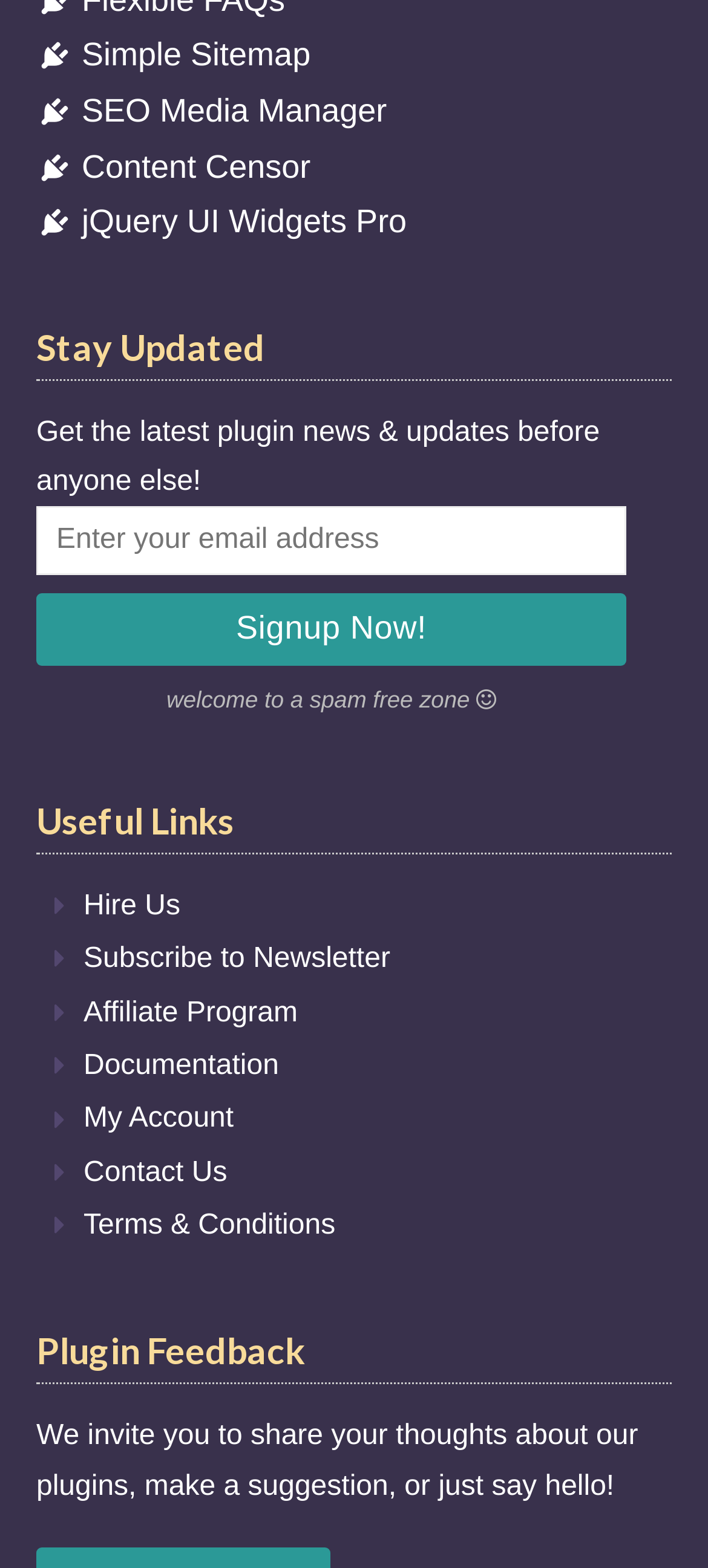Respond to the question below with a concise word or phrase:
What type of links are listed under 'Useful Links'?

Various plugin related links